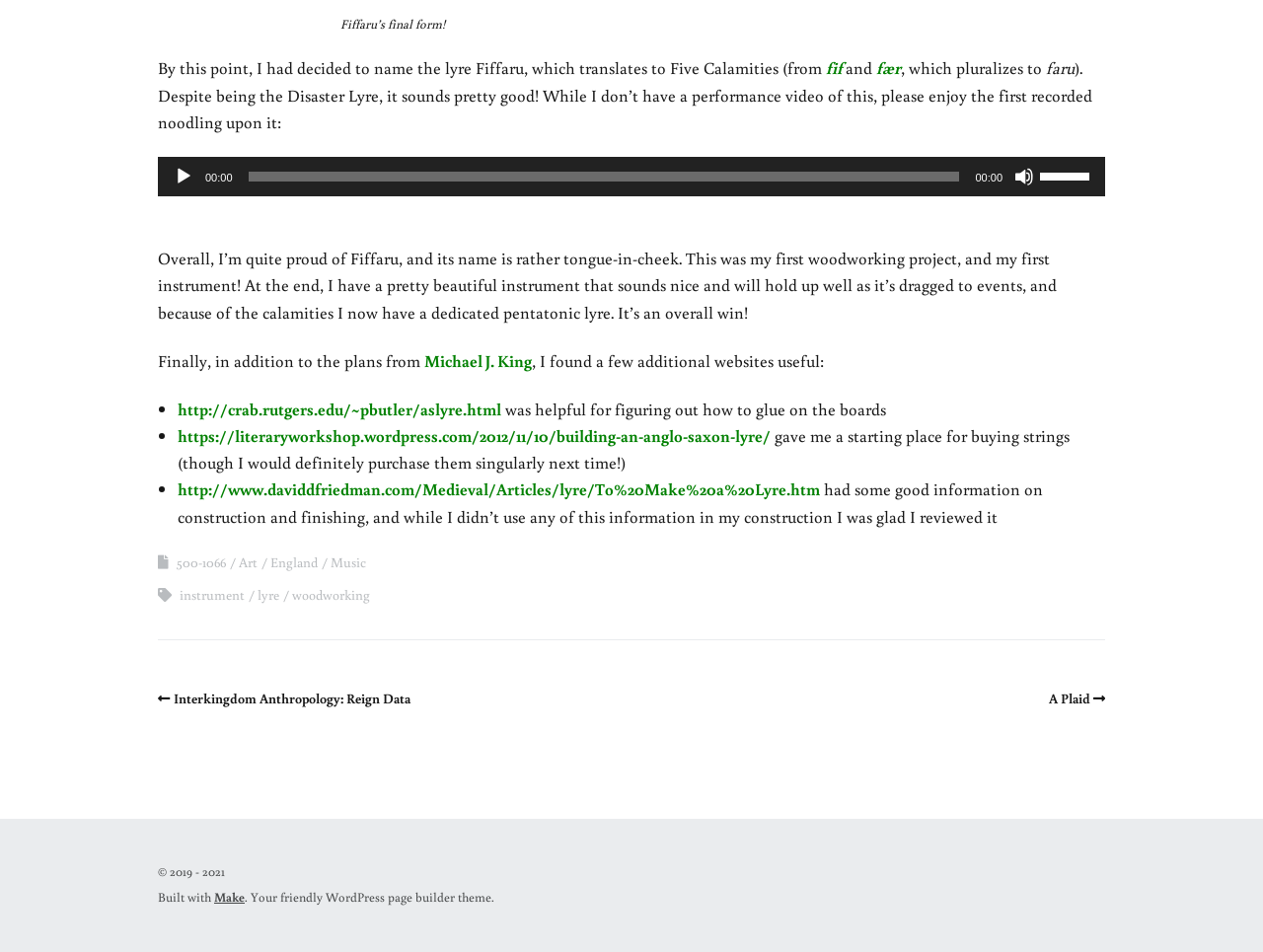Please specify the bounding box coordinates of the area that should be clicked to accomplish the following instruction: "Mute the audio". The coordinates should consist of four float numbers between 0 and 1, i.e., [left, top, right, bottom].

[0.803, 0.175, 0.819, 0.196]